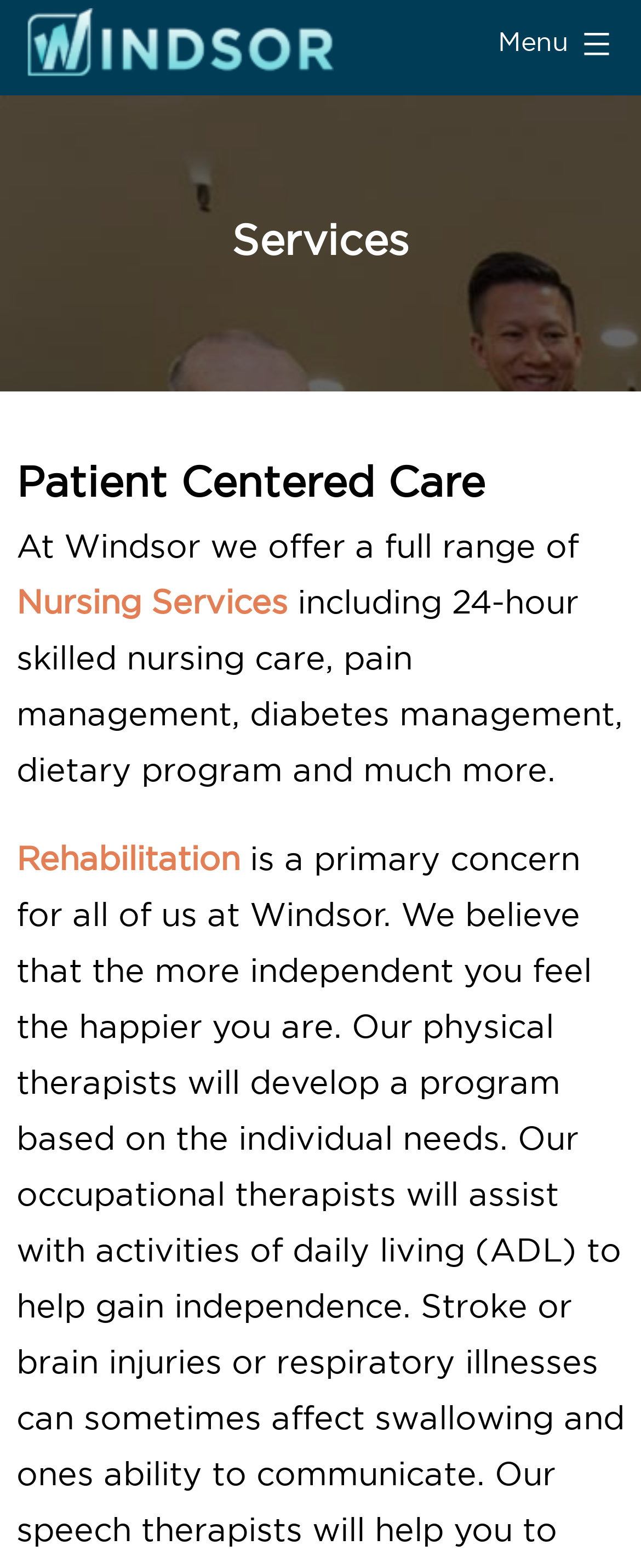Create an elaborate caption for the webpage.

The webpage is about the services offered by Windsor, with a focus on patient-centered care. At the top left corner, there is a link to the website's homepage, accompanied by a small image of the Windsor logo. 

Below the logo, there is a navigation menu labeled "Primary menu" that spans across the top of the page. The menu is collapsed, with a button labeled "Menu" on the right side.

The main content of the page is divided into sections, with a large heading "Services" at the top. Below the "Services" heading, there is a subheading "Patient Centered Care" that takes up most of the width of the page. 

Under the subheading, there is a paragraph of text that describes the services offered, including nursing services, pain management, diabetes management, dietary programs, and more. The text is broken up into three parts, with links to "Nursing Services" and "Rehabilitation" embedded within the text. The links are positioned side by side, with the "Nursing Services" link on the left and the "Rehabilitation" link on the right.